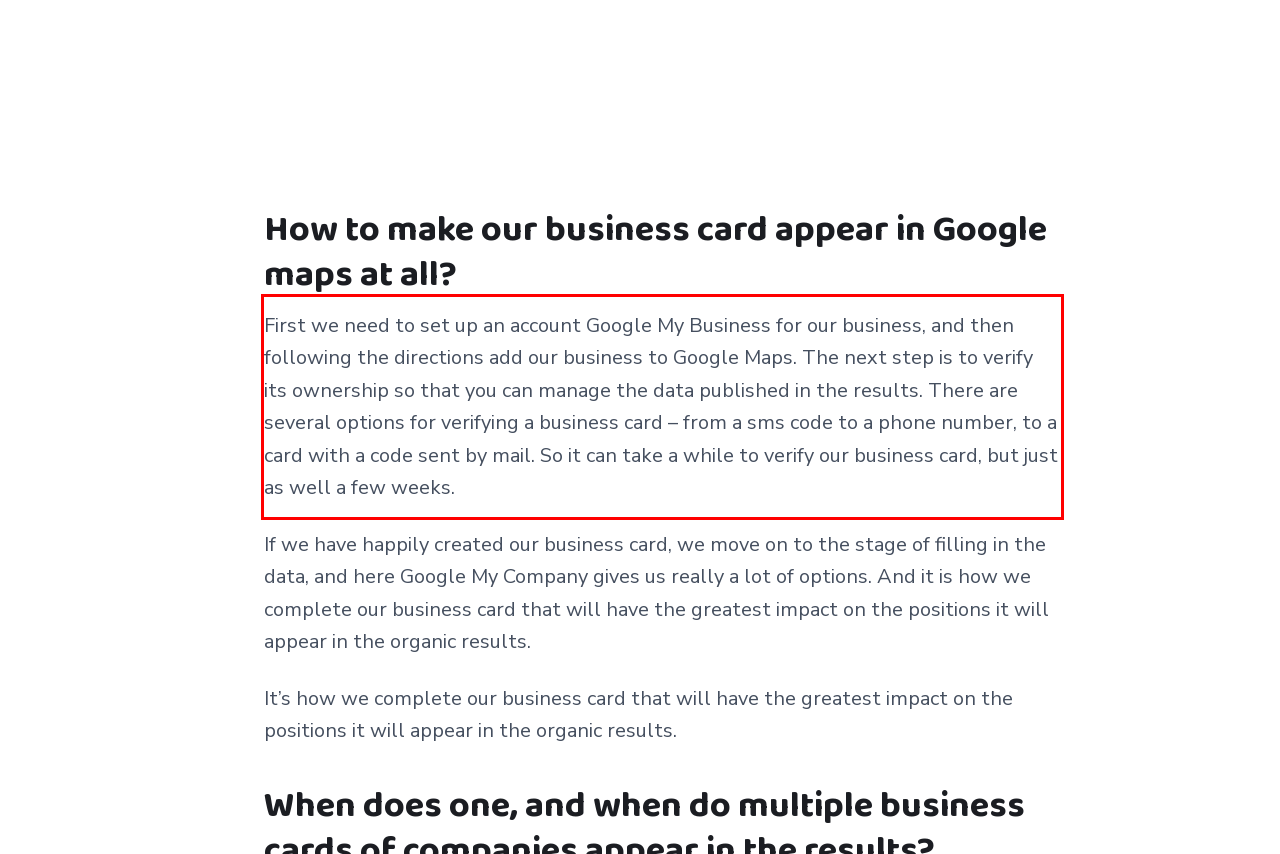Examine the screenshot of the webpage, locate the red bounding box, and perform OCR to extract the text contained within it.

First we need to set up an account Google My Business for our business, and then following the directions add our business to Google Maps. The next step is to verify its ownership so that you can manage the data published in the results. There are several options for verifying a business card – from a sms code to a phone number, to a card with a code sent by mail. So it can take a while to verify our business card, but just as well a few weeks.